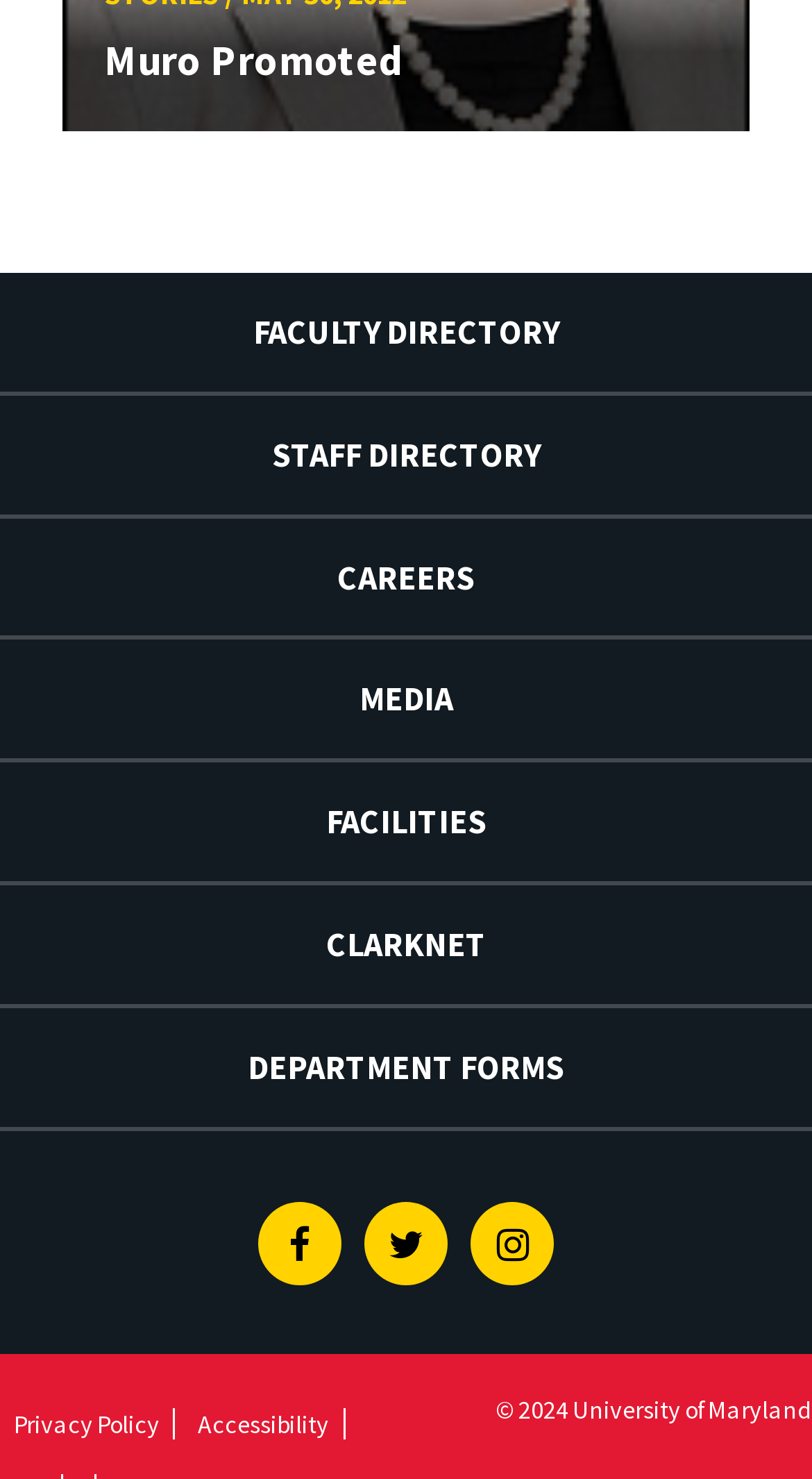Please identify the bounding box coordinates of where to click in order to follow the instruction: "View careers".

[0.0, 0.35, 1.0, 0.43]